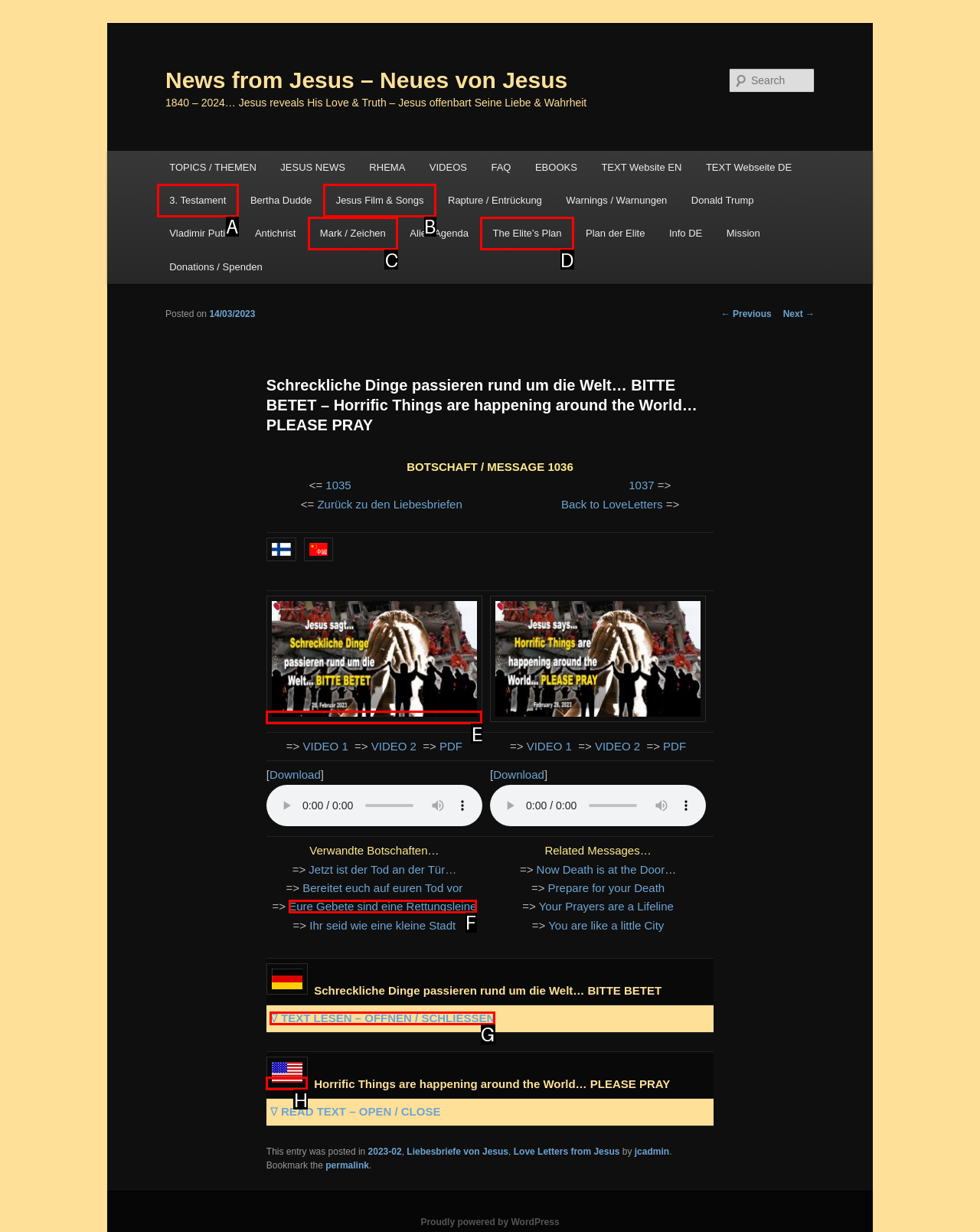Determine the option that aligns with this description: Woracious.com
Reply with the option's letter directly.

None